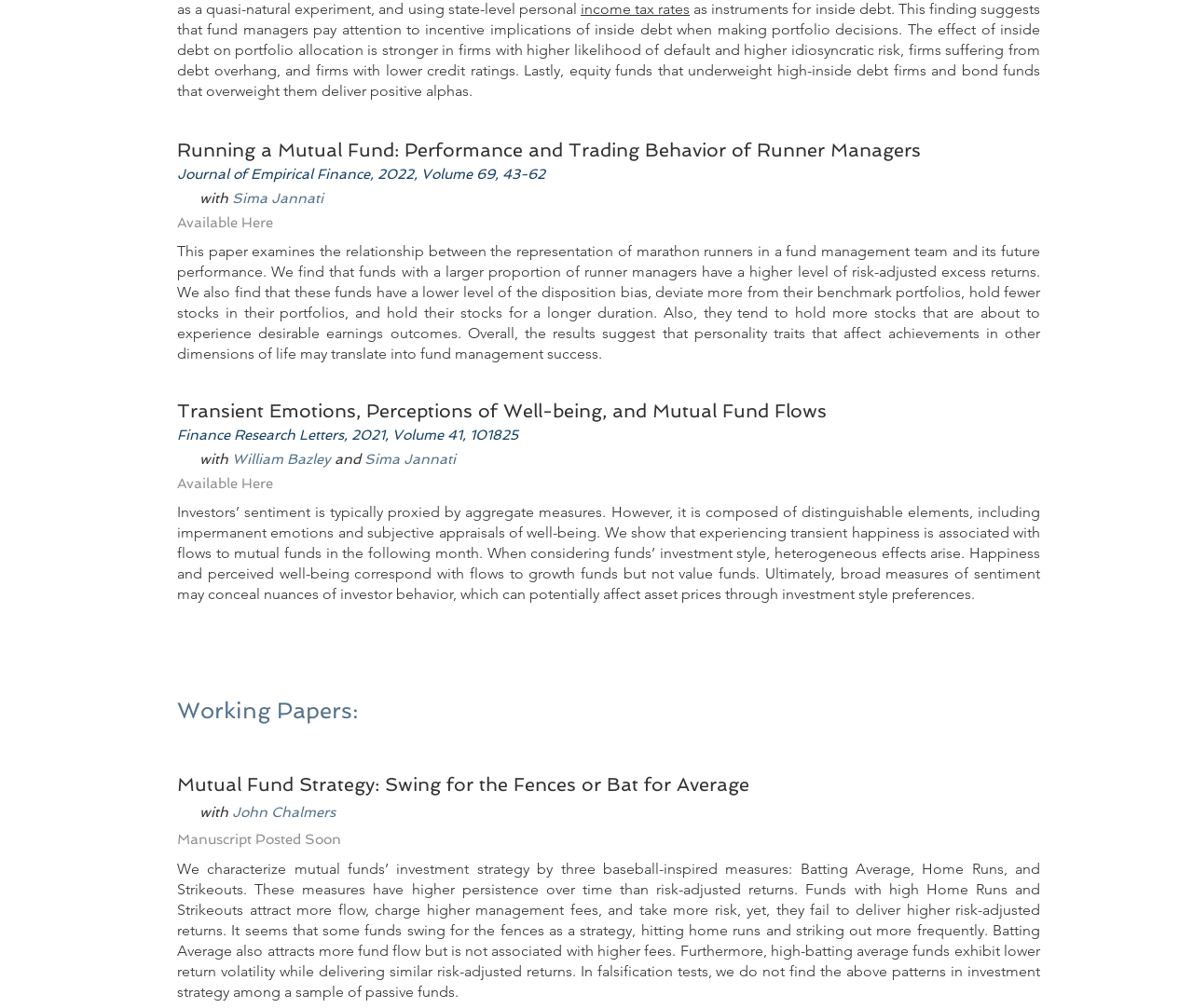Determine the bounding box coordinates for the HTML element described here: "William Bazley and Sima Jannati".

[0.191, 0.443, 0.382, 0.465]